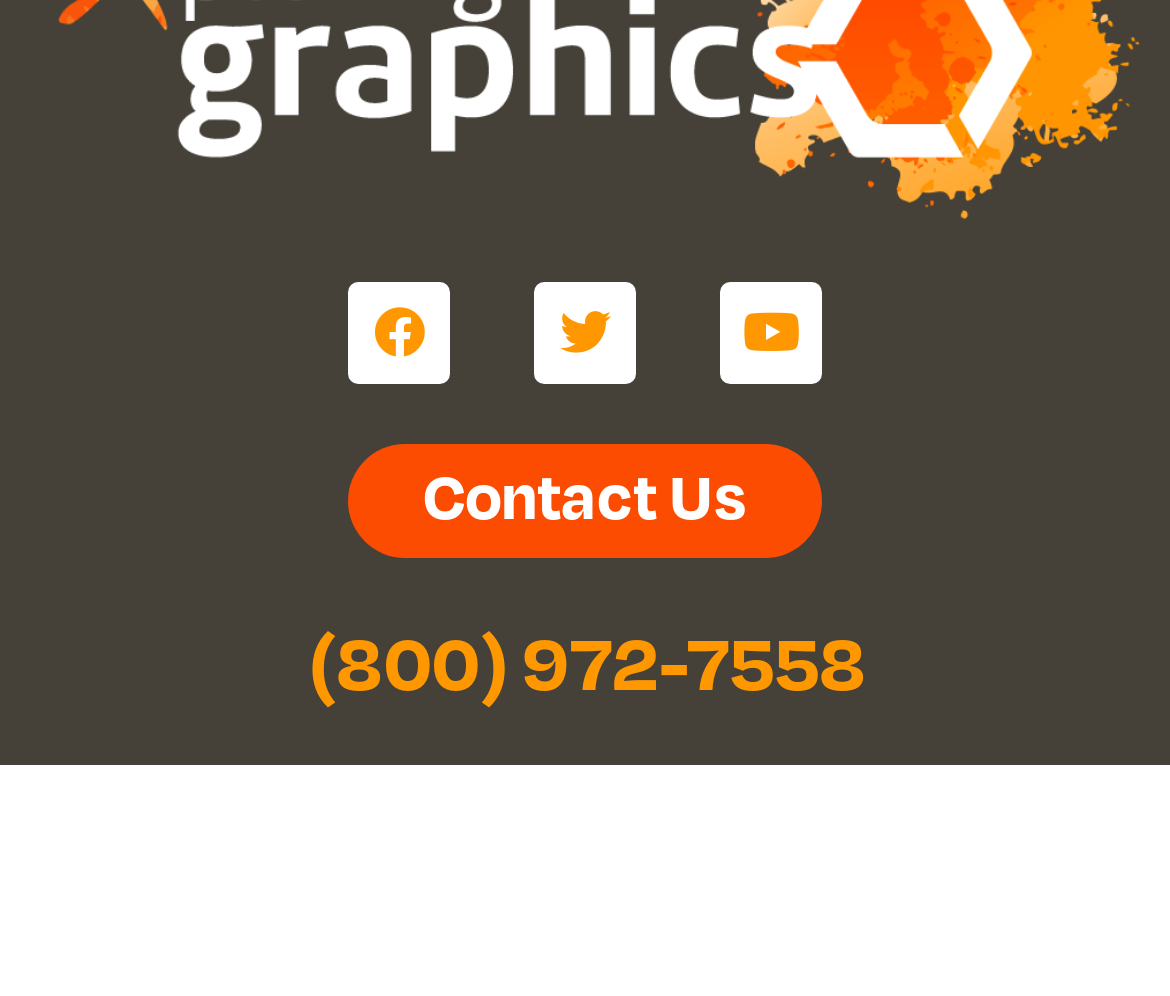Using the provided element description: "Contact Us", determine the bounding box coordinates of the corresponding UI element in the screenshot.

[0.297, 0.445, 0.703, 0.56]